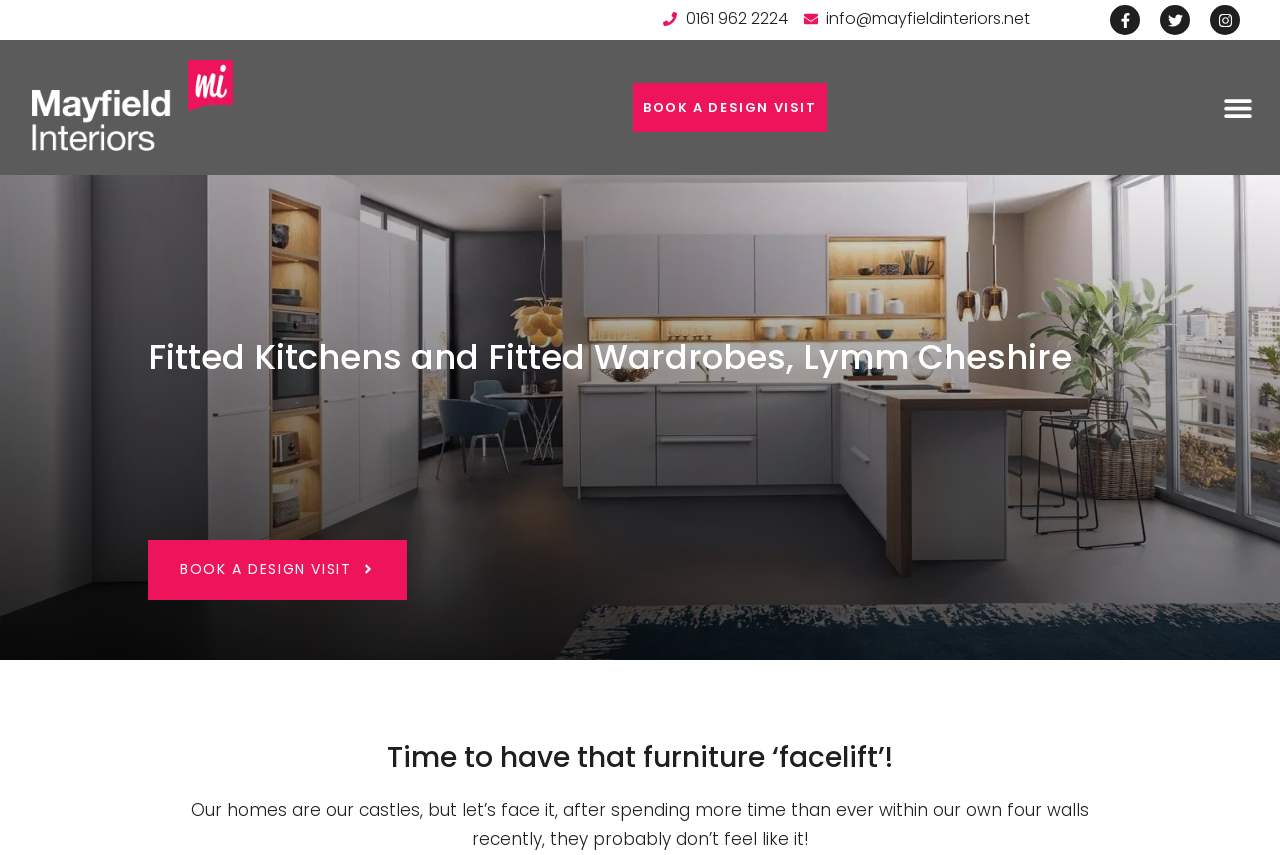Generate a thorough description of the webpage.

The webpage is about Mayfield Interiors, a company that offers services such as fitted kitchens, fitted wardrobes, and home offices. At the top of the page, there are three links to contact the company: a phone number, an email address, and three social media links (Facebook, Twitter, and Instagram) with their corresponding icons. 

On the top left, there is a logo of Mayfield Interiors. Next to it, there is a menu toggle button. Below the contact information, there is a prominent call-to-action button to "BOOK A DESIGN VISIT". 

Below the call-to-action button, there is a heading that reads "Fitted Kitchens and Fitted Wardrobes, Lymm Cheshire". Further down, there is another call-to-action link to "BOOK A DESIGN VISIT" and a heading that says "Time to have that furniture ‘facelift’!". 

The main content of the page starts with a paragraph of text that talks about how people have been spending more time at home and how it may not feel like a castle anymore.